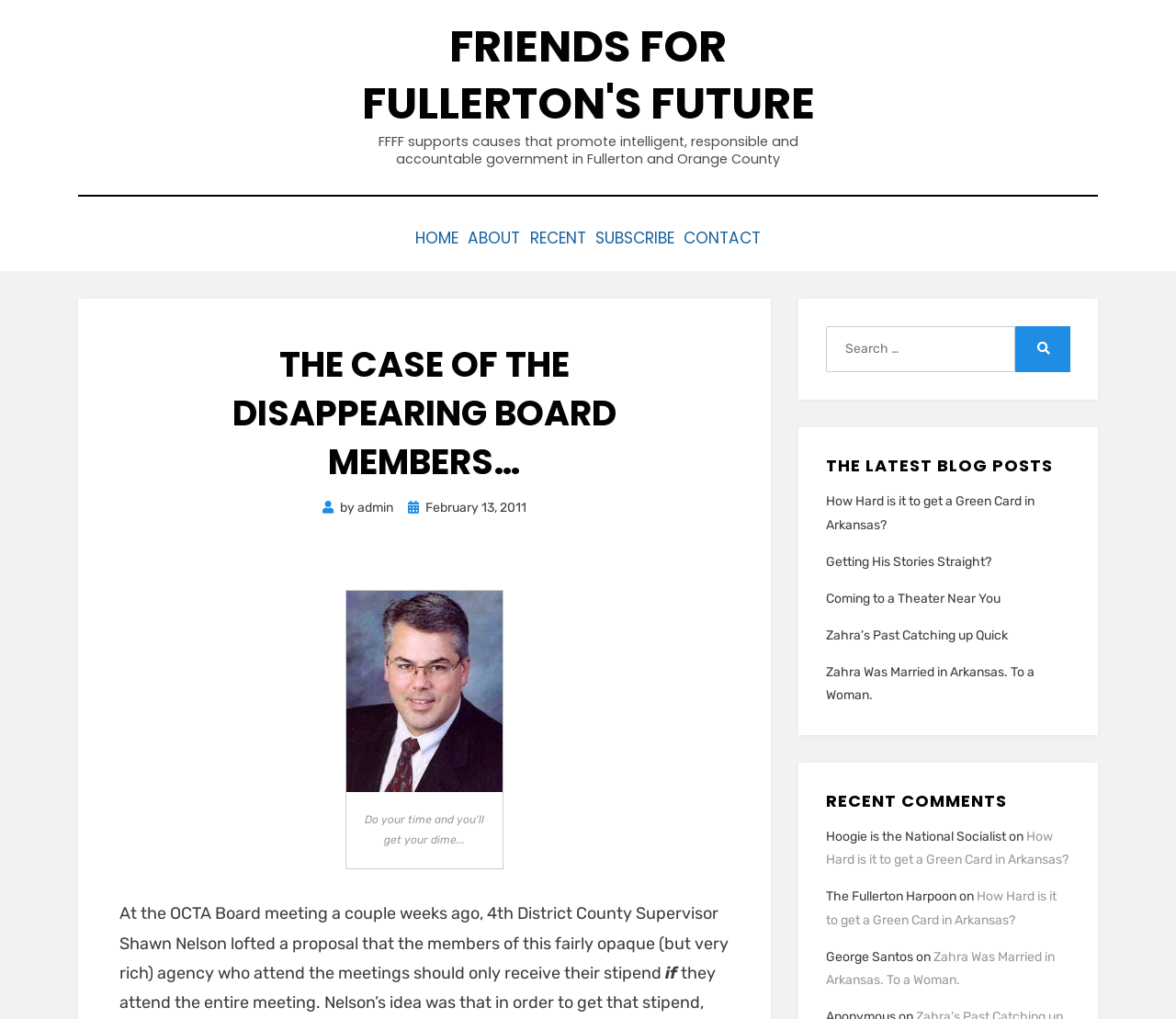How many recent blog posts are listed?
Use the information from the screenshot to give a comprehensive response to the question.

The recent blog posts are listed in a section with the heading 'THE LATEST BLOG POSTS'. There are 4 links to recent blog posts, titled 'How Hard is it to get a Green Card in Arkansas?', 'Getting His Stories Straight?', 'Coming to a Theater Near You', and 'Zahra’s Past Catching up Quick'.